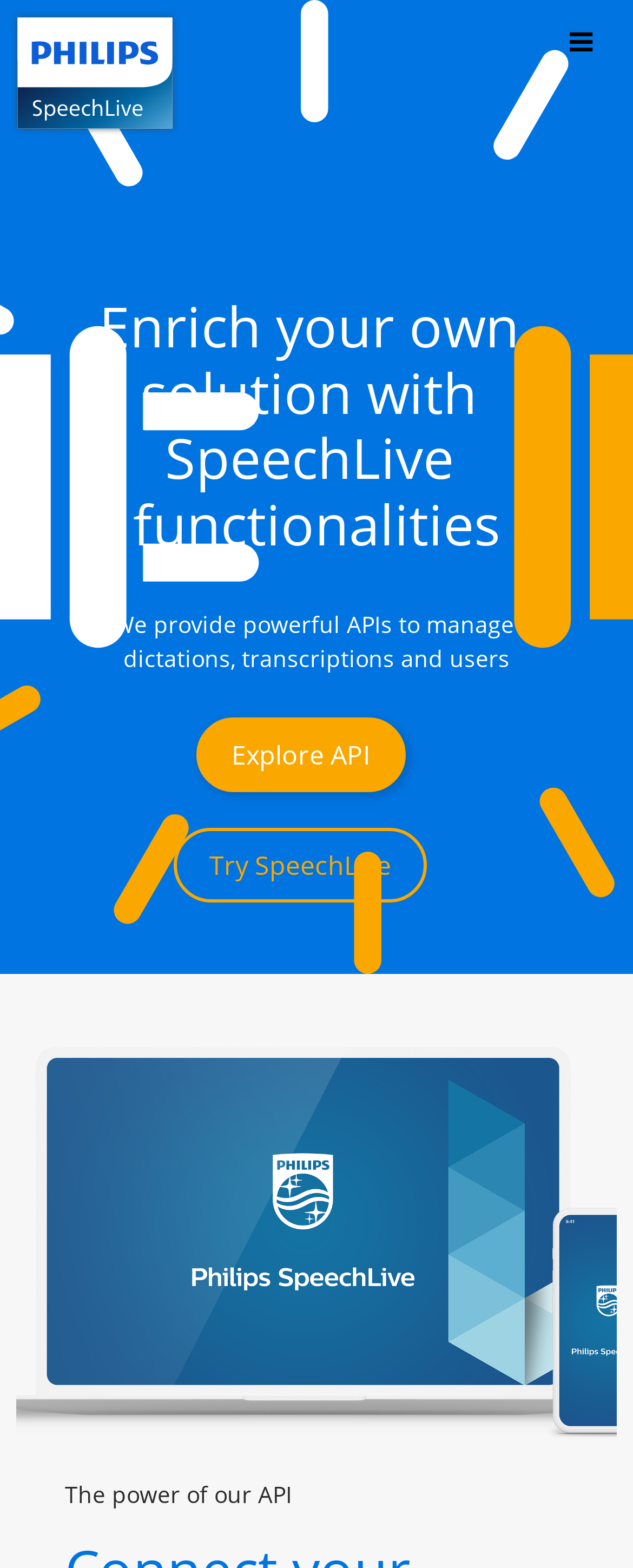Identify and provide the text content of the webpage's primary headline.

Enrich your own solution with SpeechLive functionalities